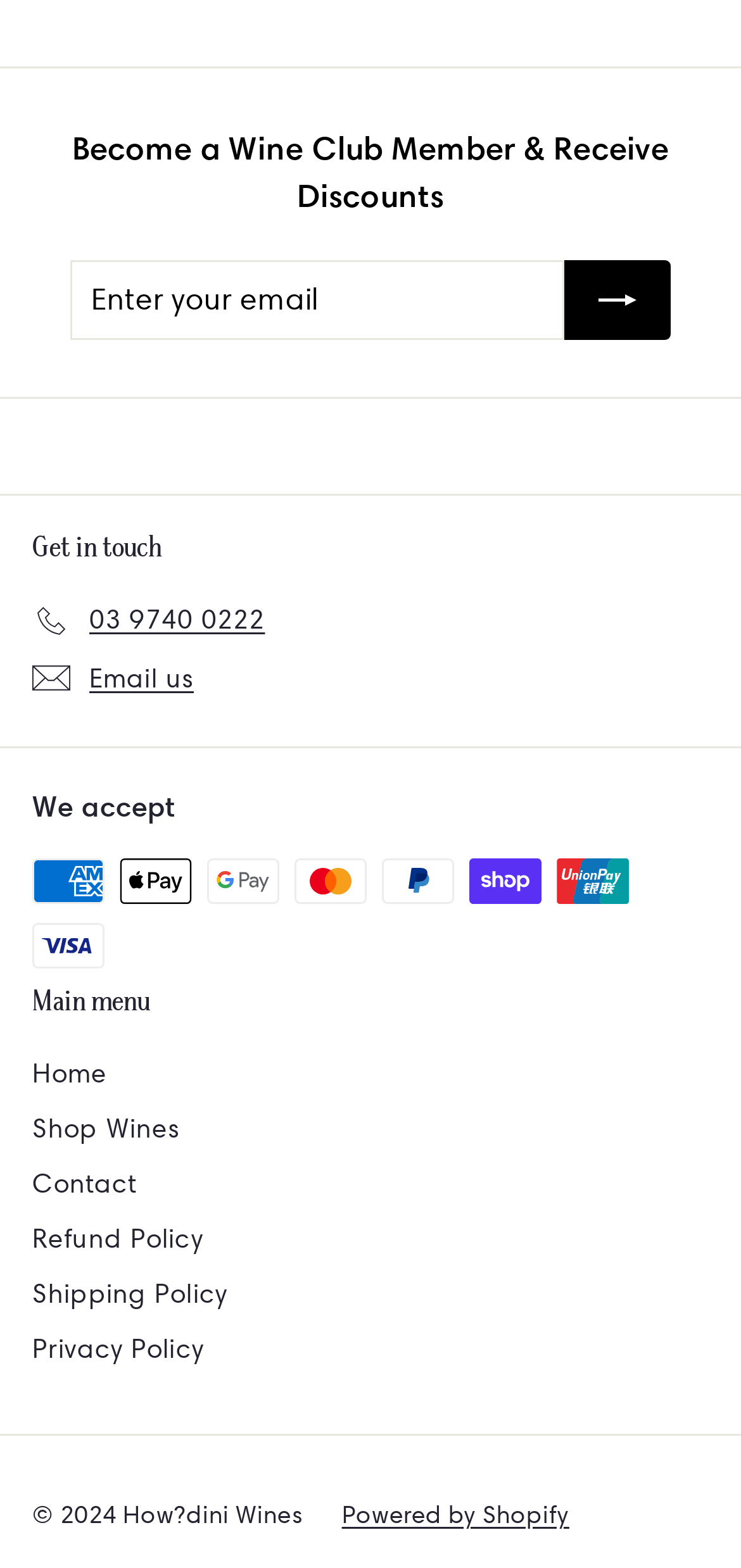Identify the bounding box coordinates of the clickable region necessary to fulfill the following instruction: "Enter your email". The bounding box coordinates should be four float numbers between 0 and 1, i.e., [left, top, right, bottom].

[0.095, 0.166, 0.762, 0.217]